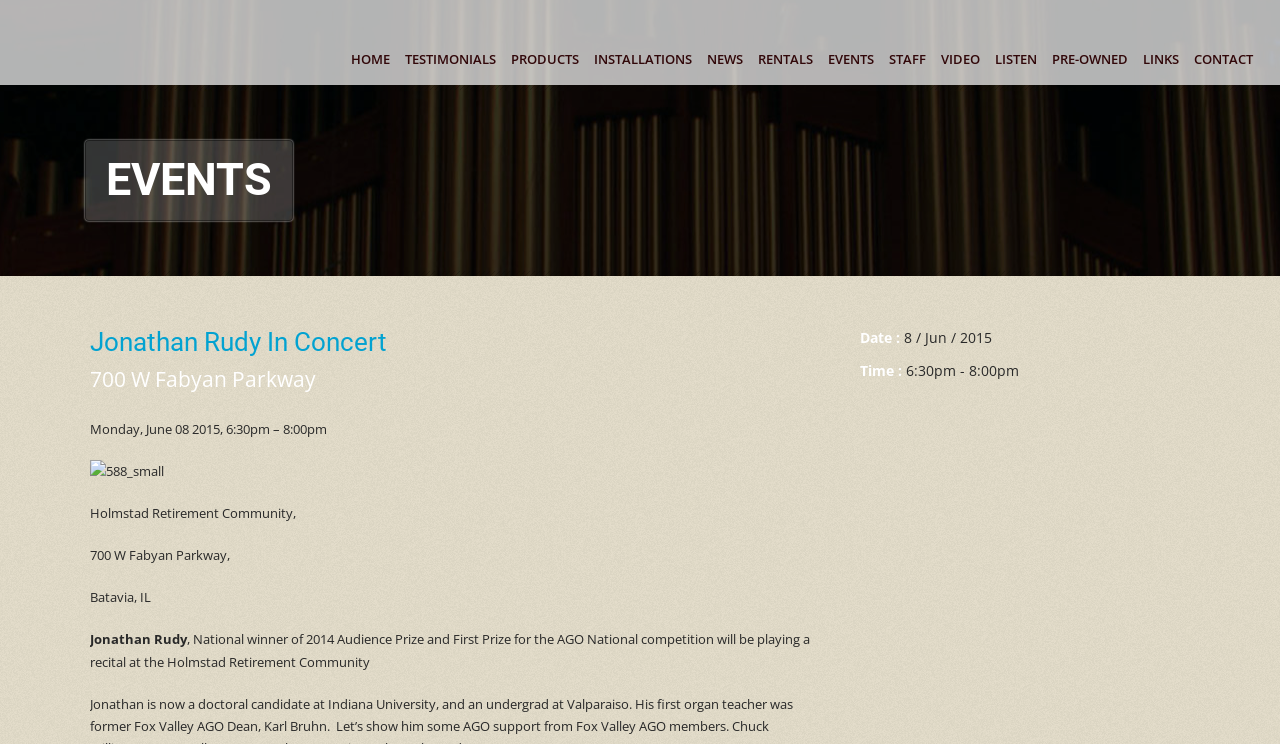Please find and report the primary heading text from the webpage.

Jonathan Rudy In Concert